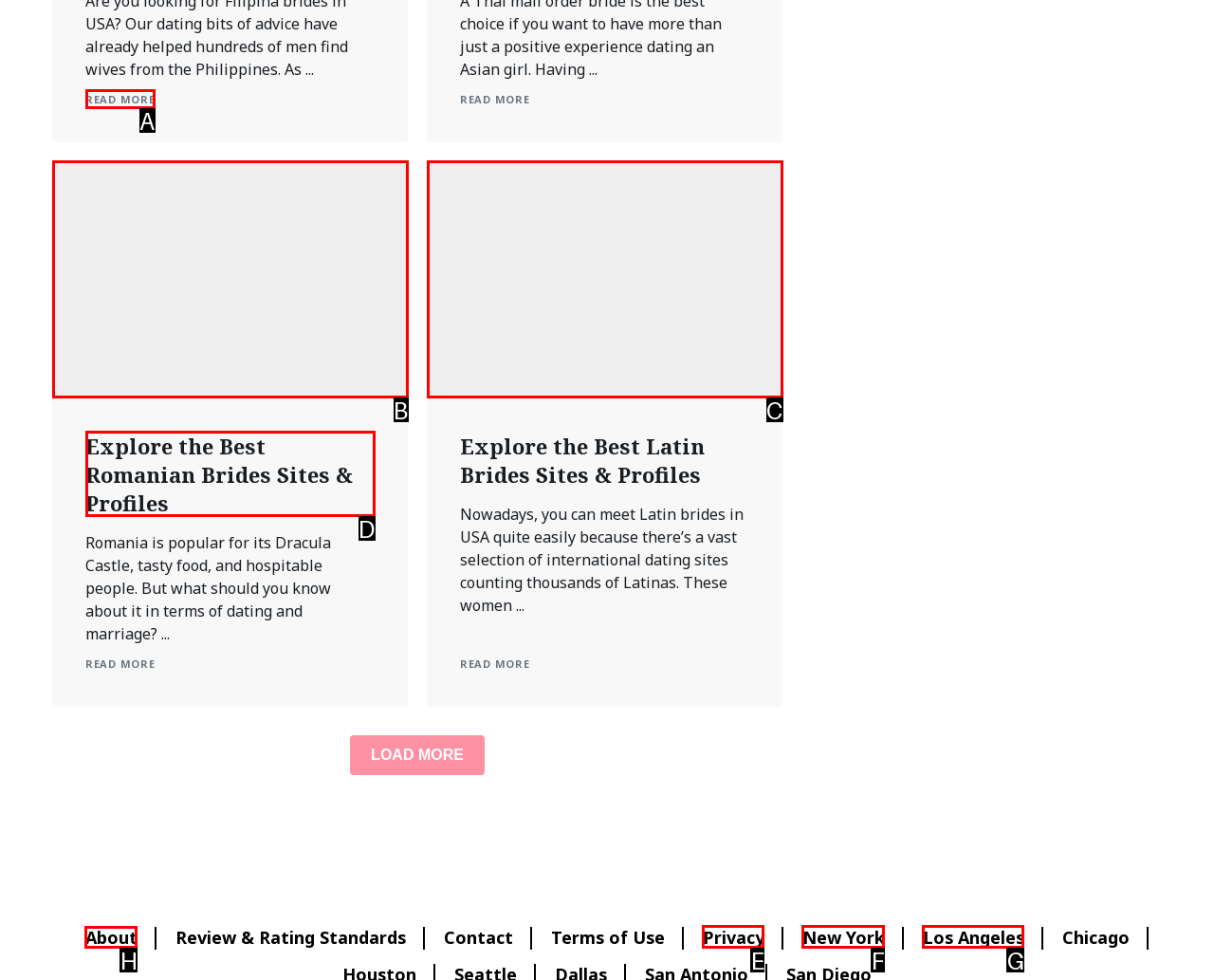Select the correct HTML element to complete the following task: Visit the About page
Provide the letter of the choice directly from the given options.

H